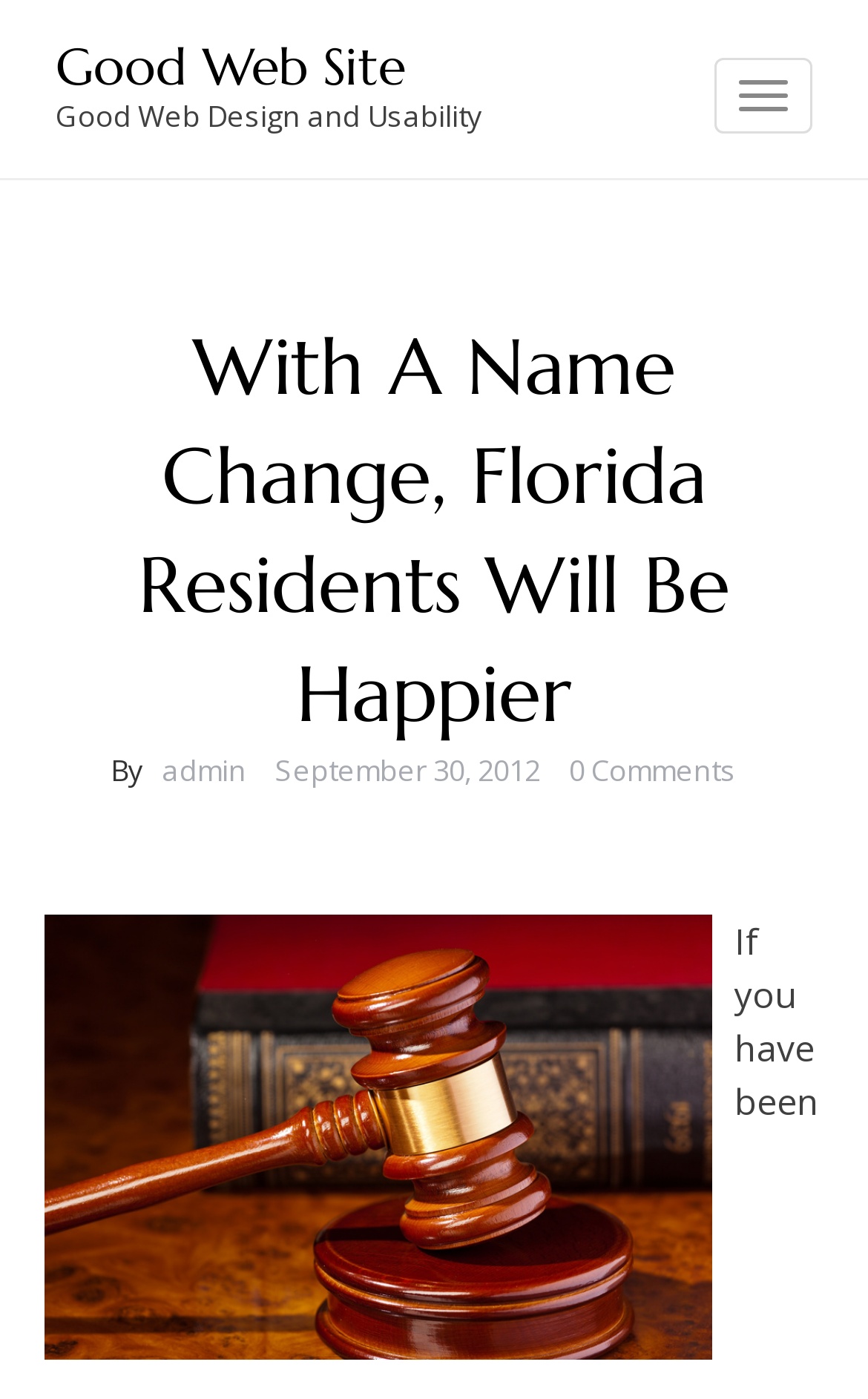Give a one-word or one-phrase response to the question: 
Who wrote the article?

admin